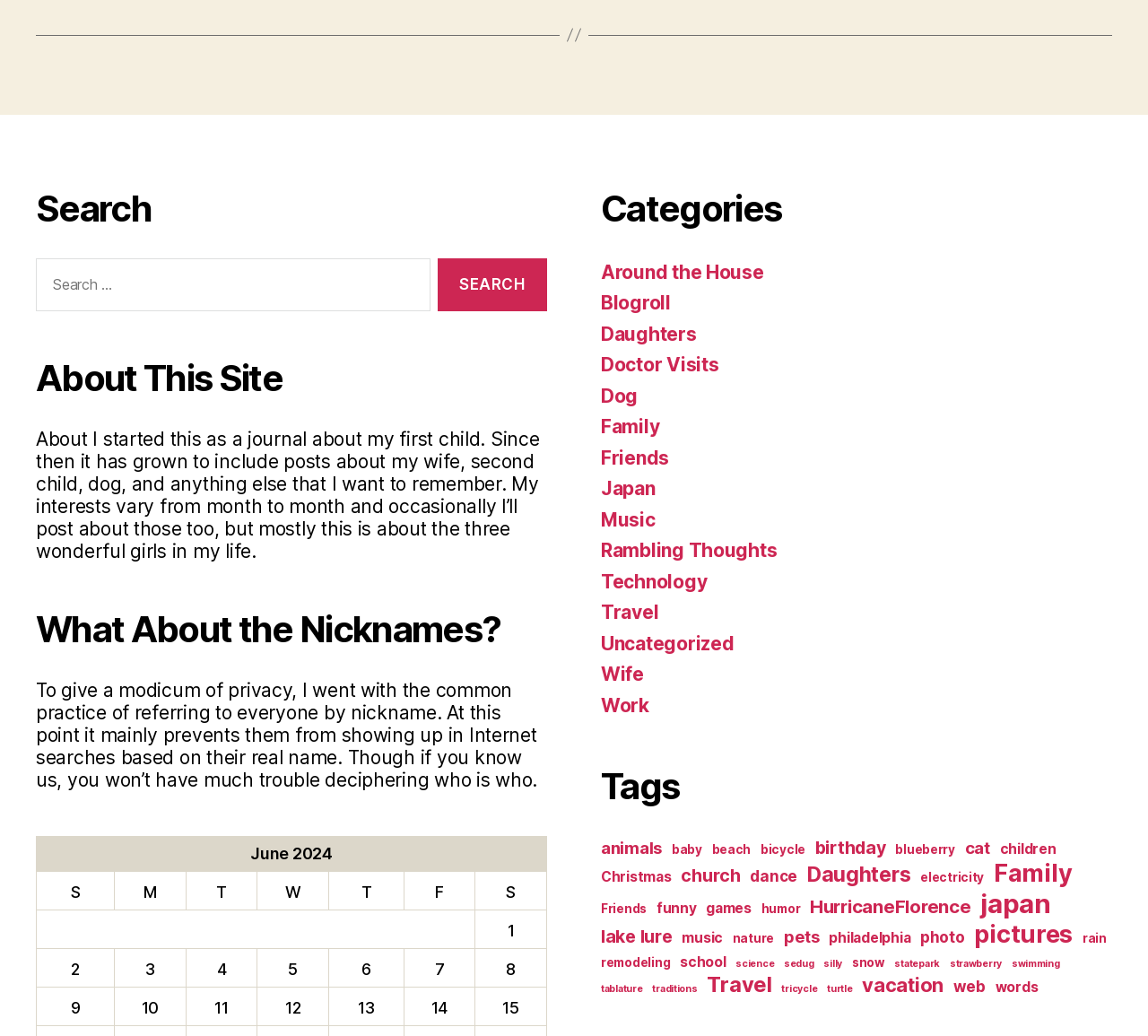Provide the bounding box coordinates for the area that should be clicked to complete the instruction: "Read about the nicknames".

[0.031, 0.586, 0.477, 0.629]